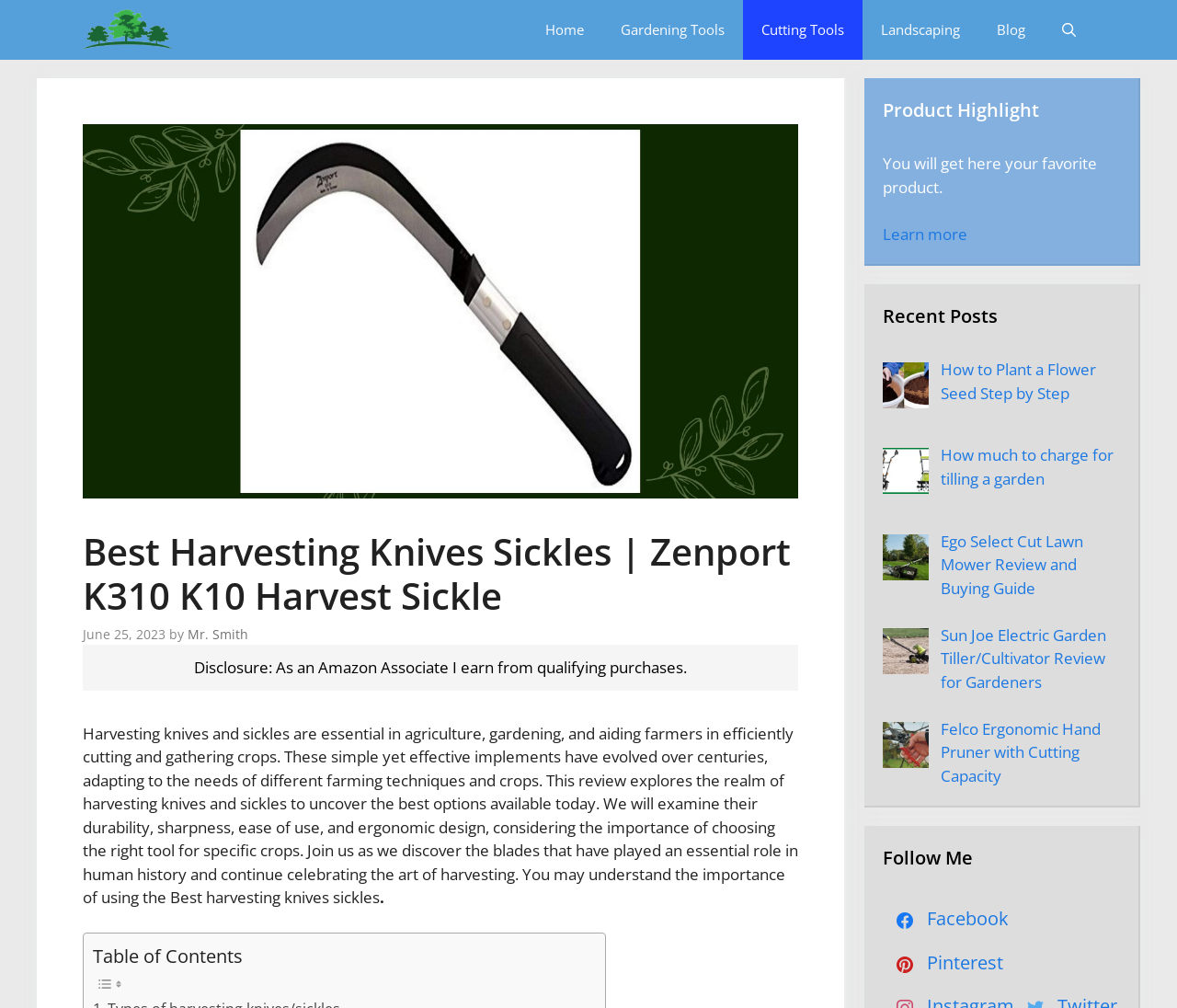What is the date of the article?
Use the image to answer the question with a single word or phrase.

June 25, 2023